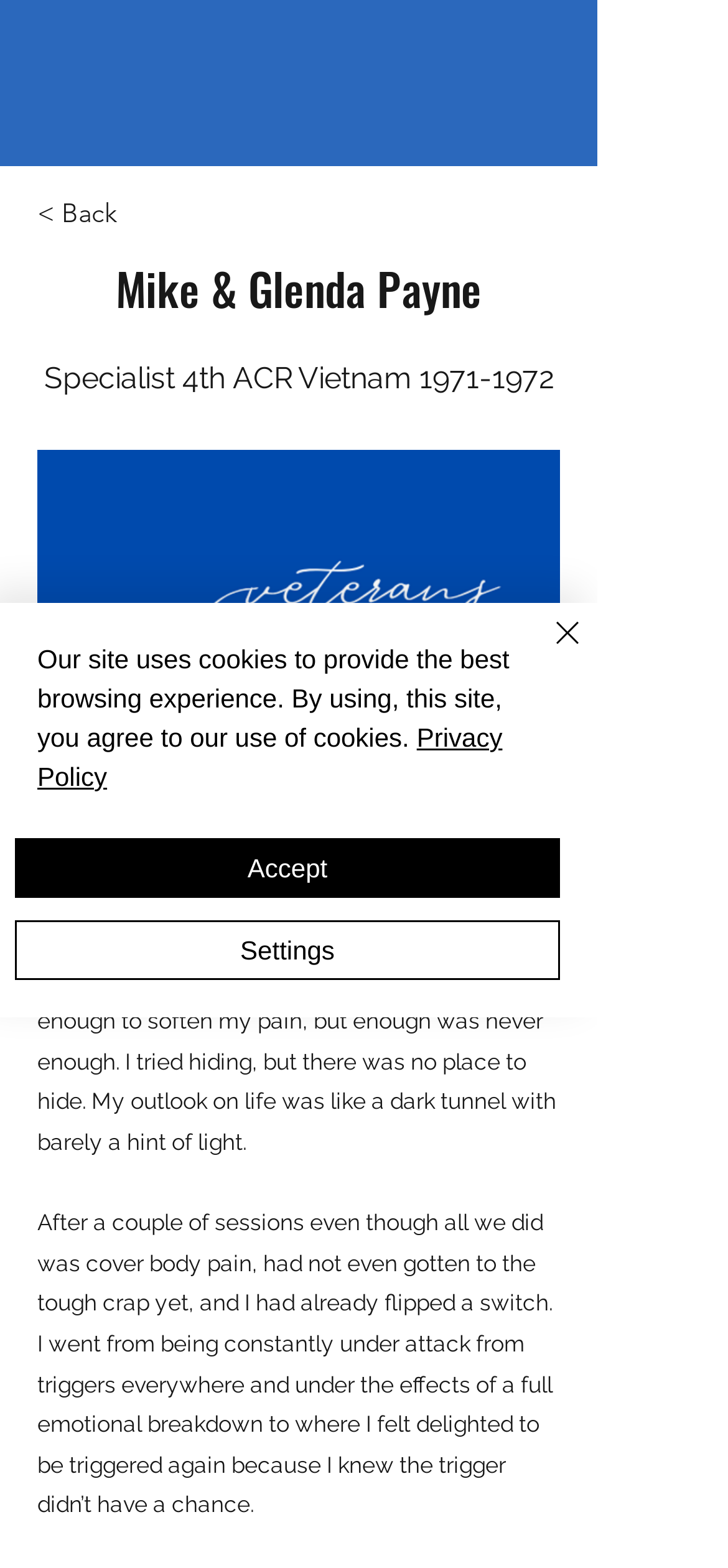What is the purpose of the alert at the bottom of the page? Based on the screenshot, please respond with a single word or phrase.

to inform about cookie use